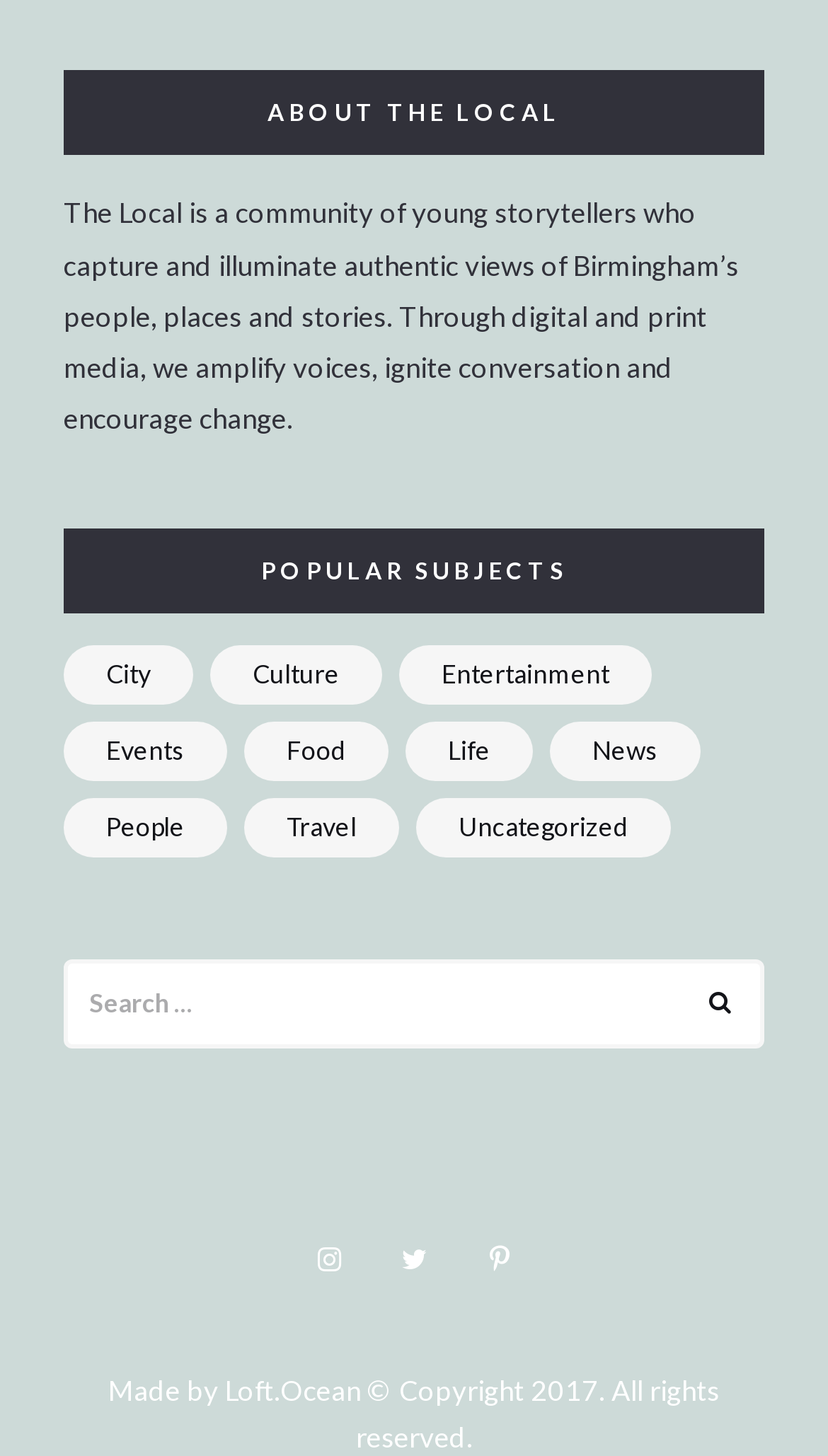Identify the coordinates of the bounding box for the element that must be clicked to accomplish the instruction: "Explore entertainment stories".

[0.482, 0.443, 0.787, 0.484]